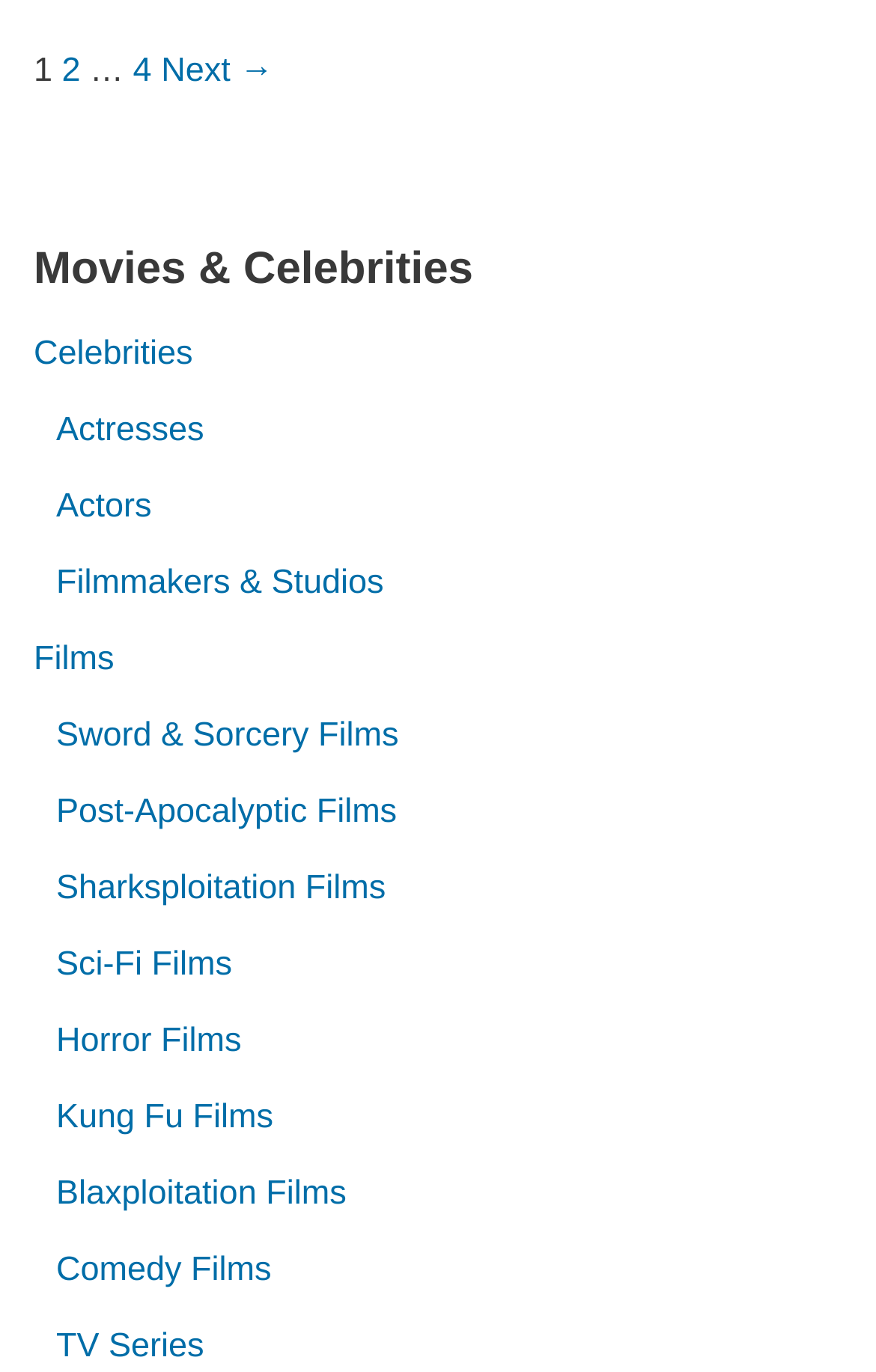Identify the bounding box coordinates of the region I need to click to complete this instruction: "Browse Actresses".

[0.064, 0.3, 0.233, 0.327]